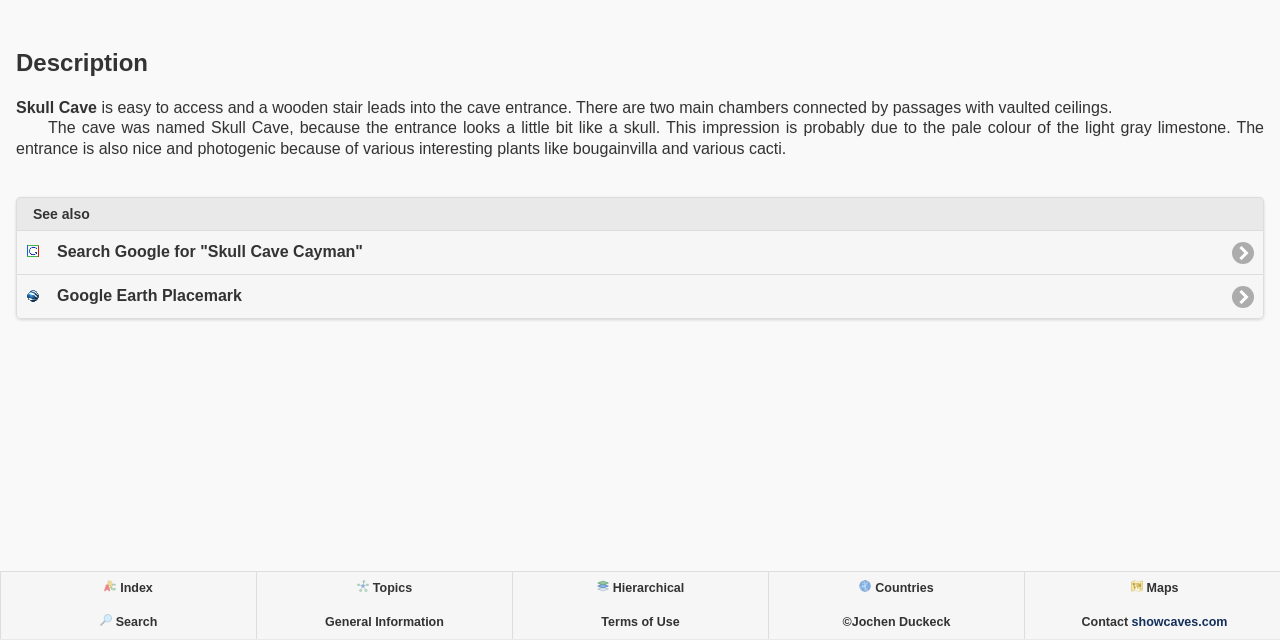Given the description General Information, predict the bounding box coordinates of the UI element. Ensure the coordinates are in the format (top-left x, top-left y, bottom-right x, bottom-right y) and all values are between 0 and 1.

[0.2, 0.946, 0.4, 0.998]